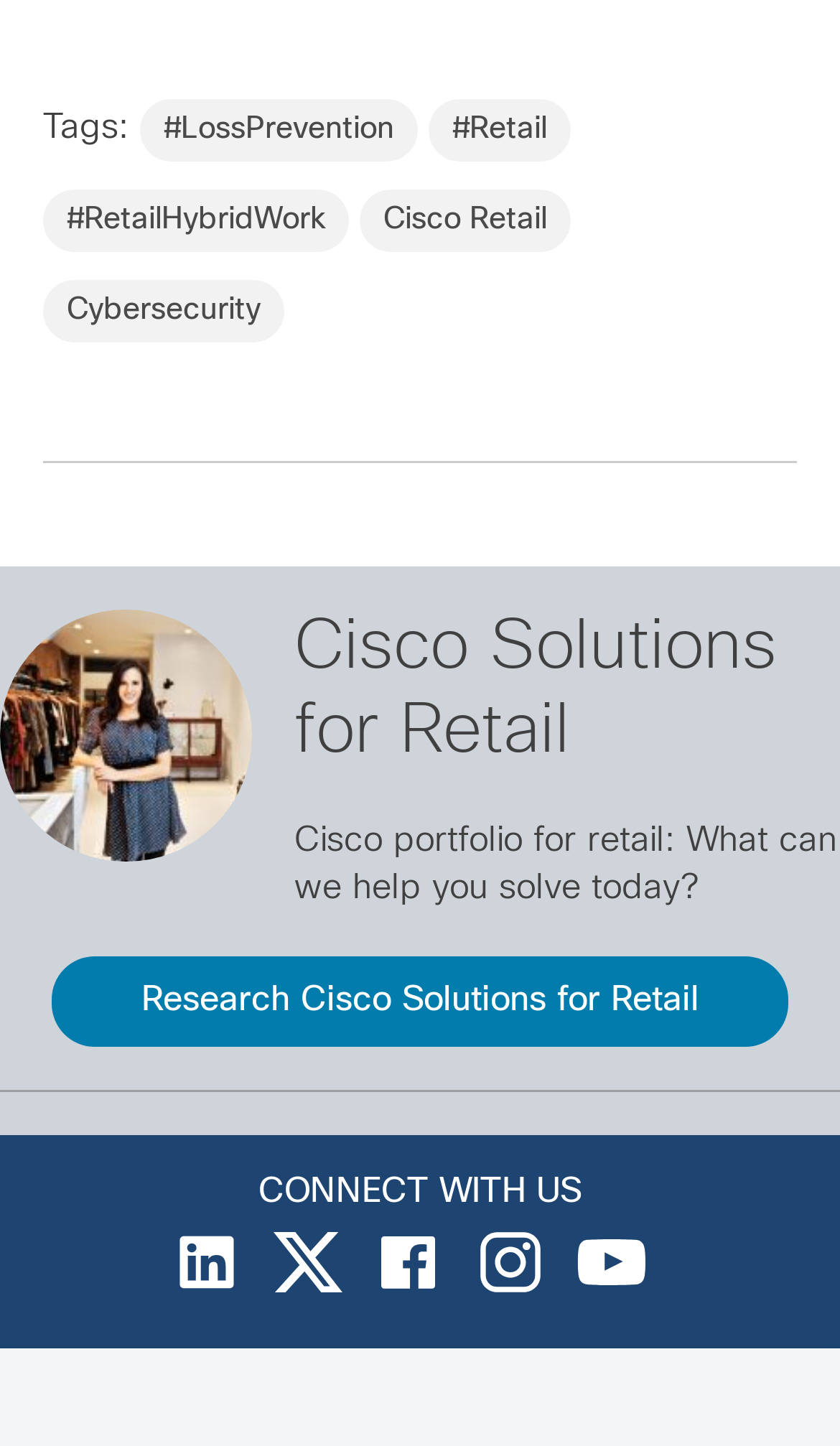What is the category of the tag 'LossPrevention'?
Can you provide an in-depth and detailed response to the question?

The tag 'LossPrevention' is listed alongside other tags such as 'Retail' and 'RetailHybridWork', suggesting that it is a subcategory or related to the retail industry.